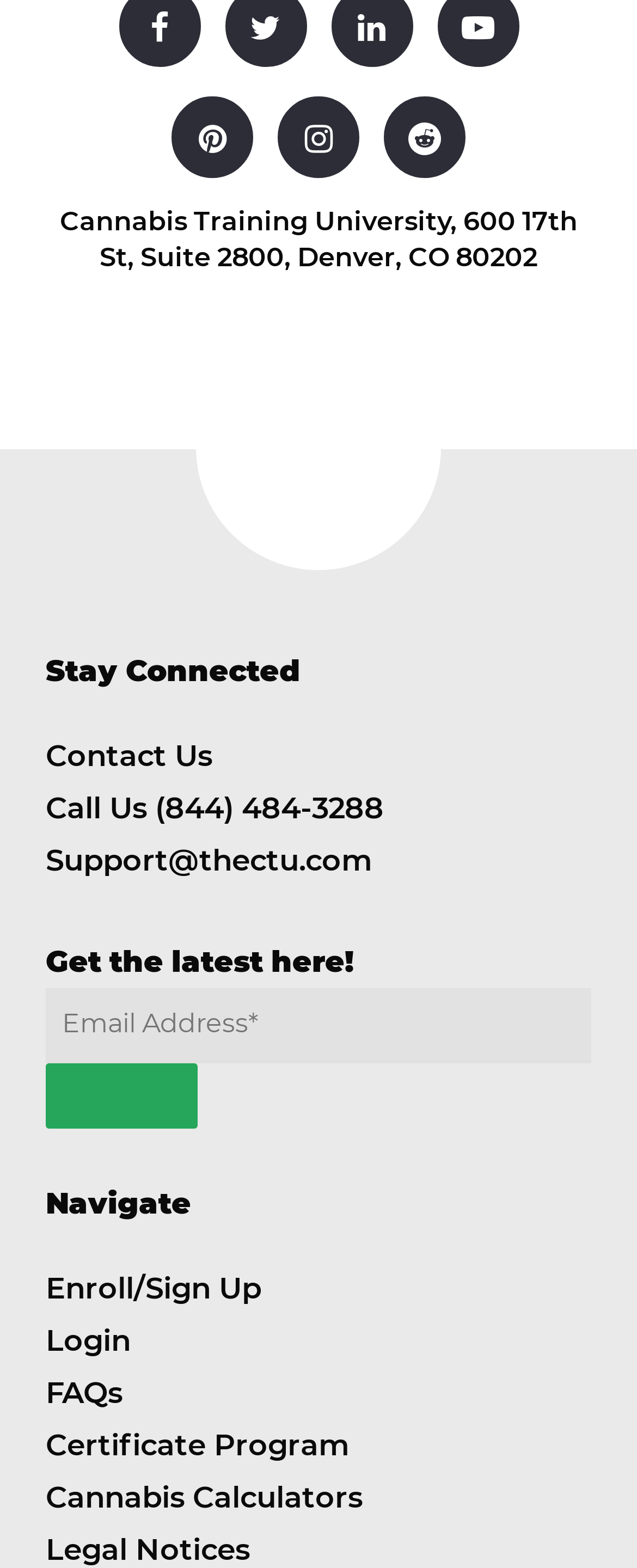Could you provide the bounding box coordinates for the portion of the screen to click to complete this instruction: "Contact Us"?

[0.072, 0.471, 0.333, 0.494]